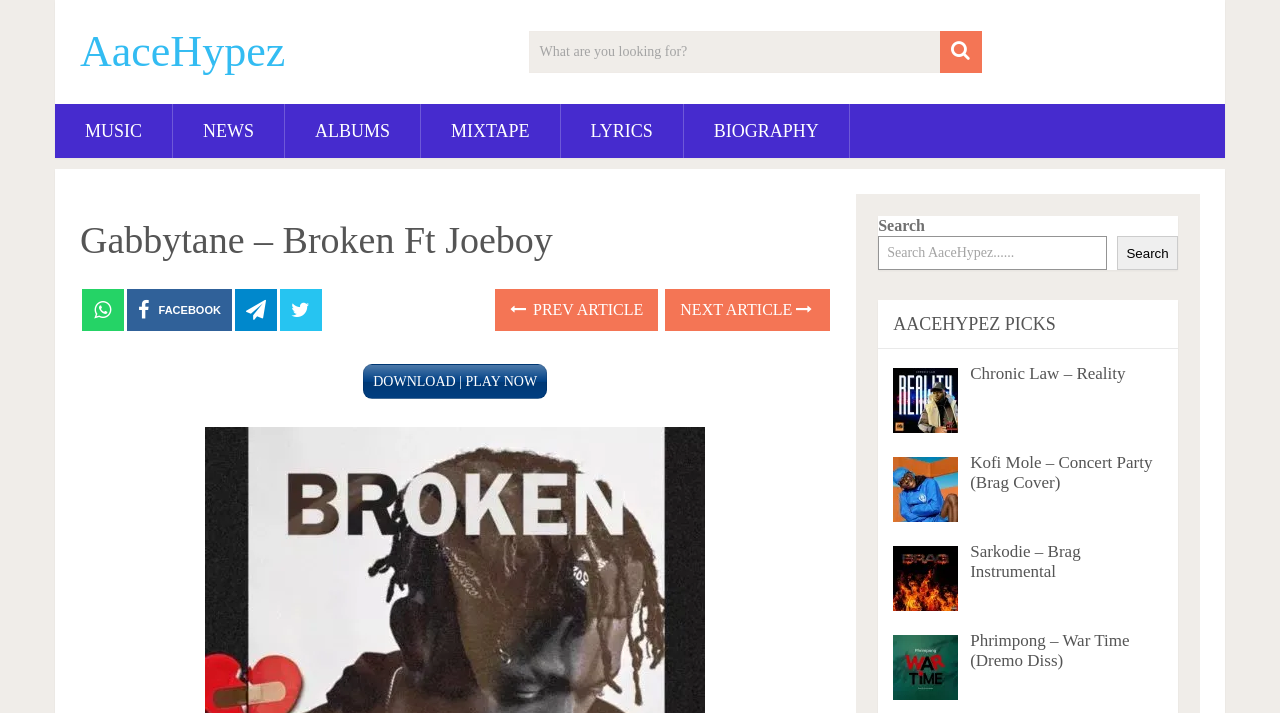How many recommended songs are displayed? Based on the screenshot, please respond with a single word or phrase.

4